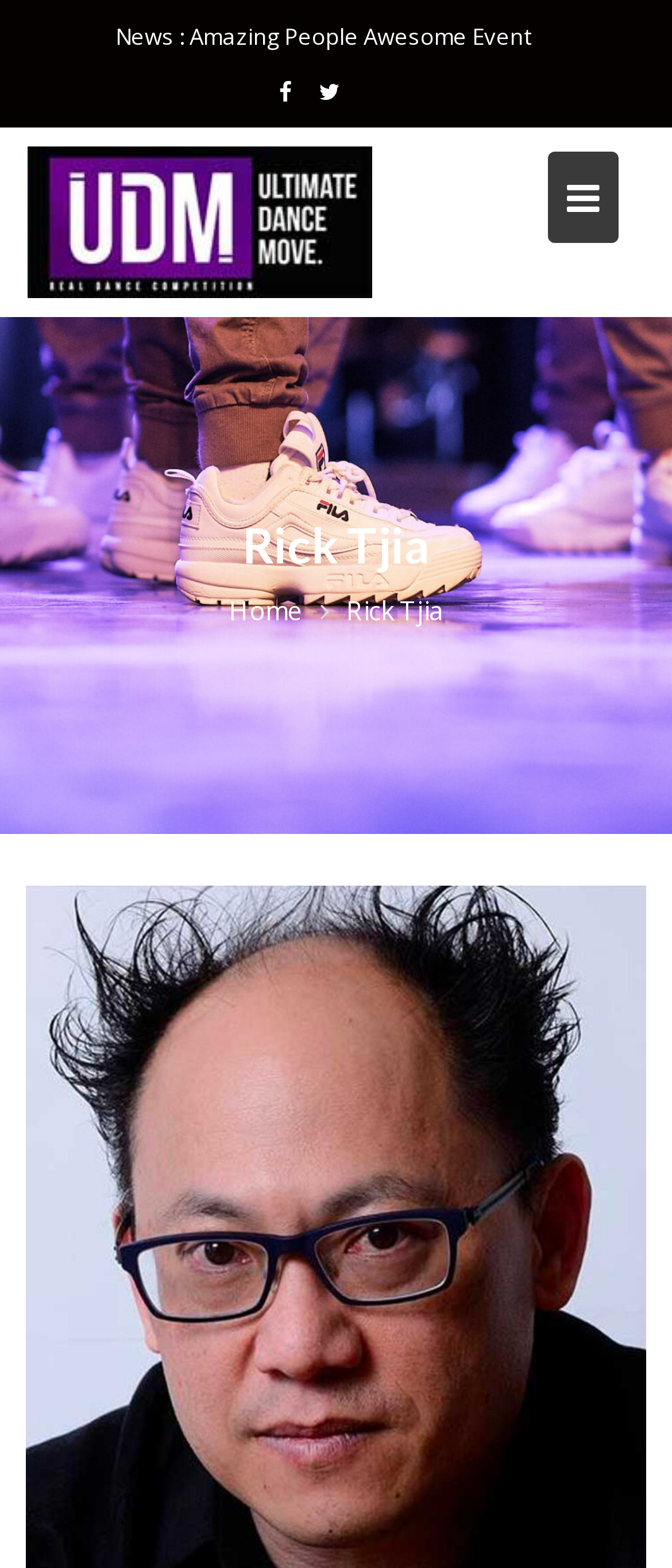Is there a button on the page?
Look at the image and respond with a one-word or short phrase answer.

Yes